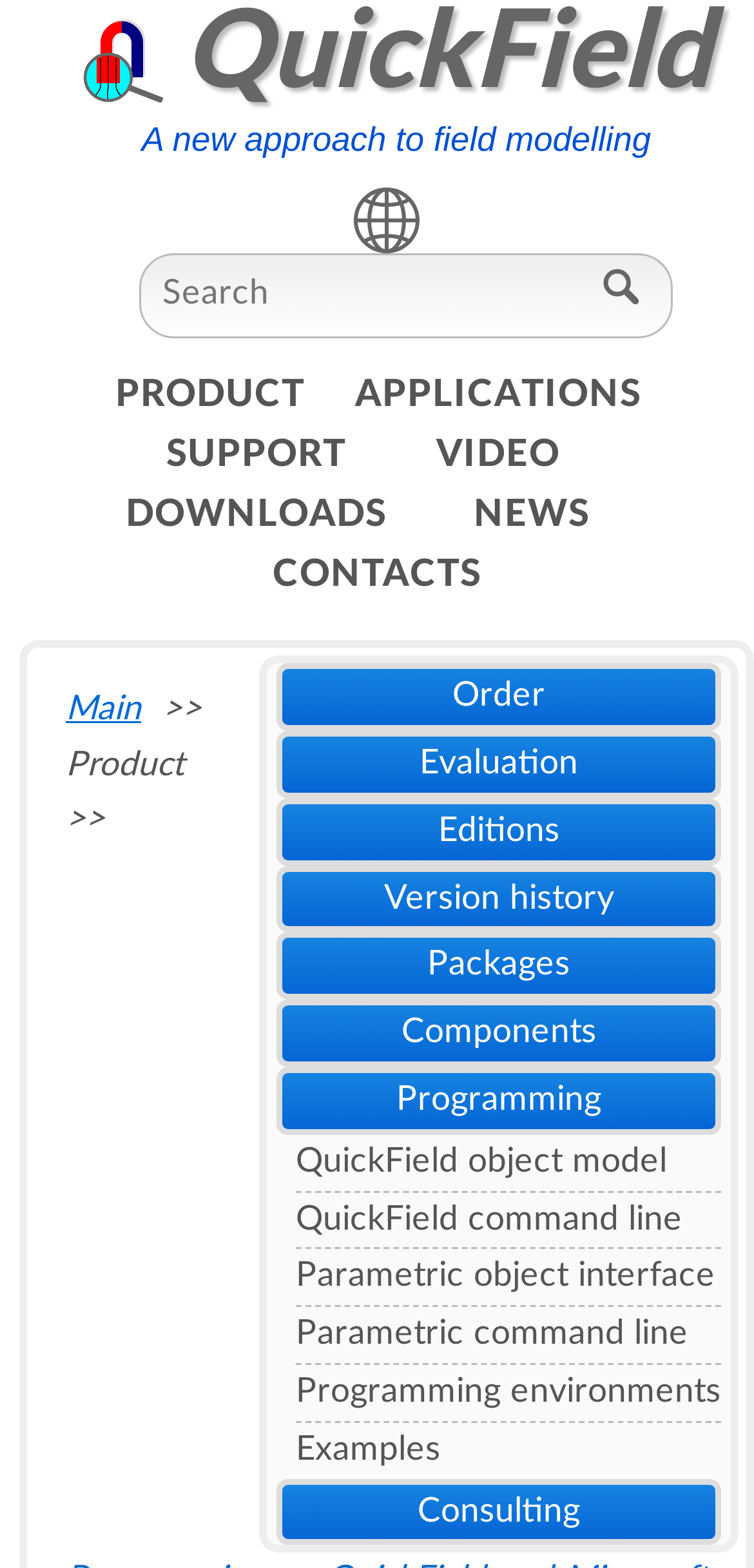What are the different sections of the webpage?
Carefully analyze the image and provide a thorough answer to the question.

The different sections of the webpage are represented by buttons with these labels, which are arranged horizontally at the top of the webpage.